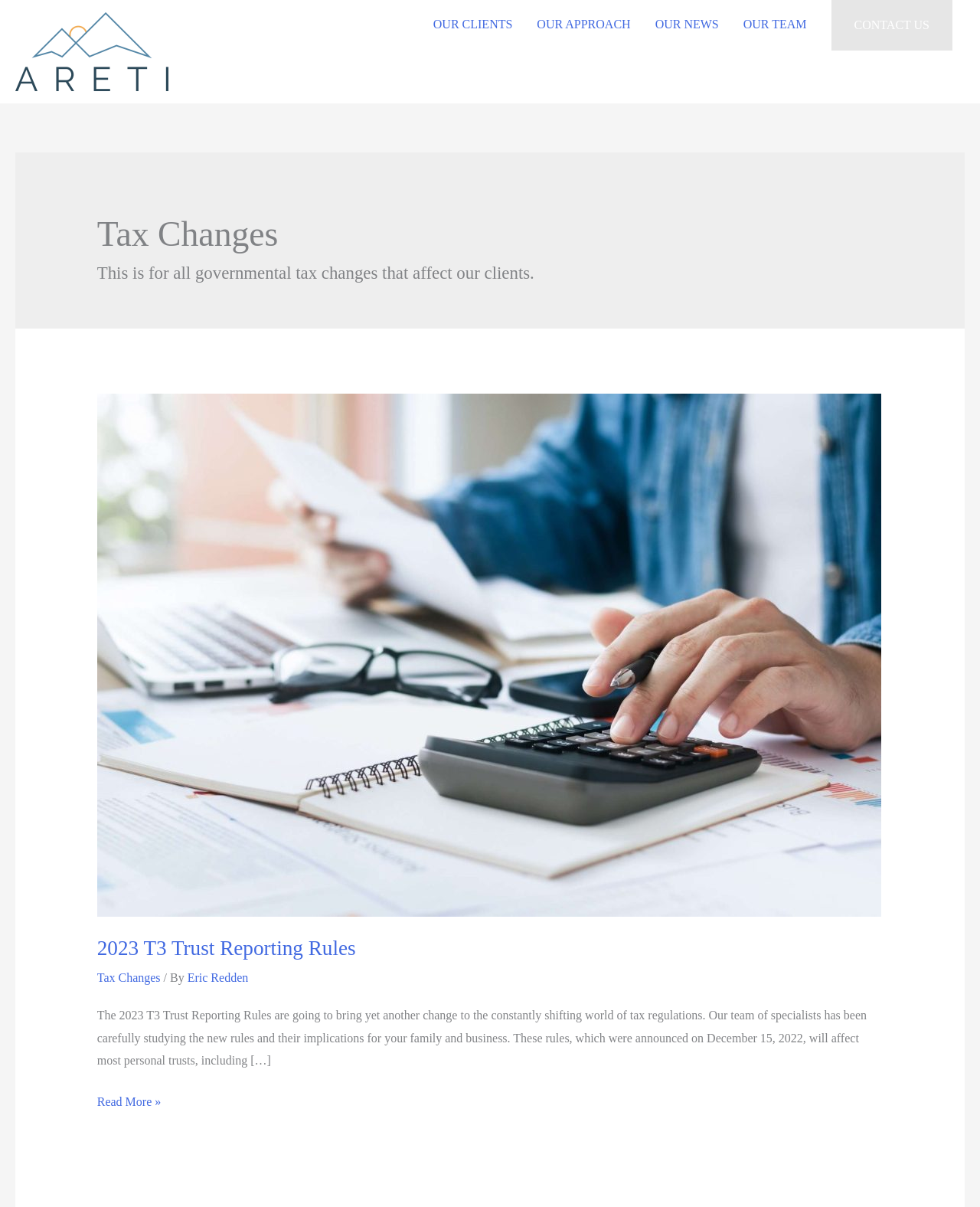Please provide a one-word or short phrase answer to the question:
What is the name of the accounting firm?

Areti Accounting